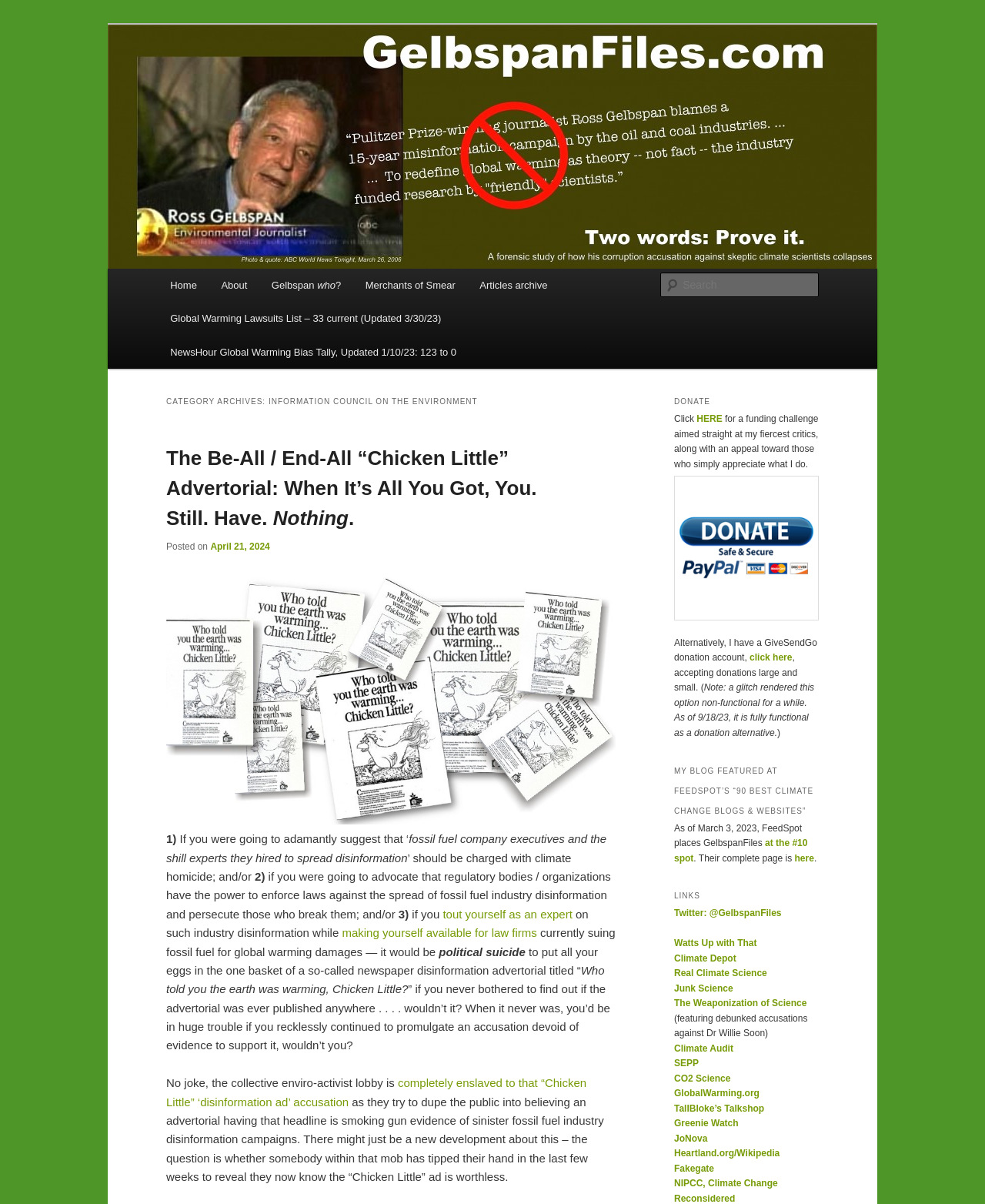Provide a thorough and detailed response to the question by examining the image: 
What is the category of the article 'The Be-All / End-All “Chicken Little” Advertorial: When It’s All You Got, You. Still. Have. Nothing.'?

The category of the article can be found in the header element above the article title, which reads 'CATEGORY ARCHIVES: INFORMATION COUNCIL ON THE ENVIRONMENT'.